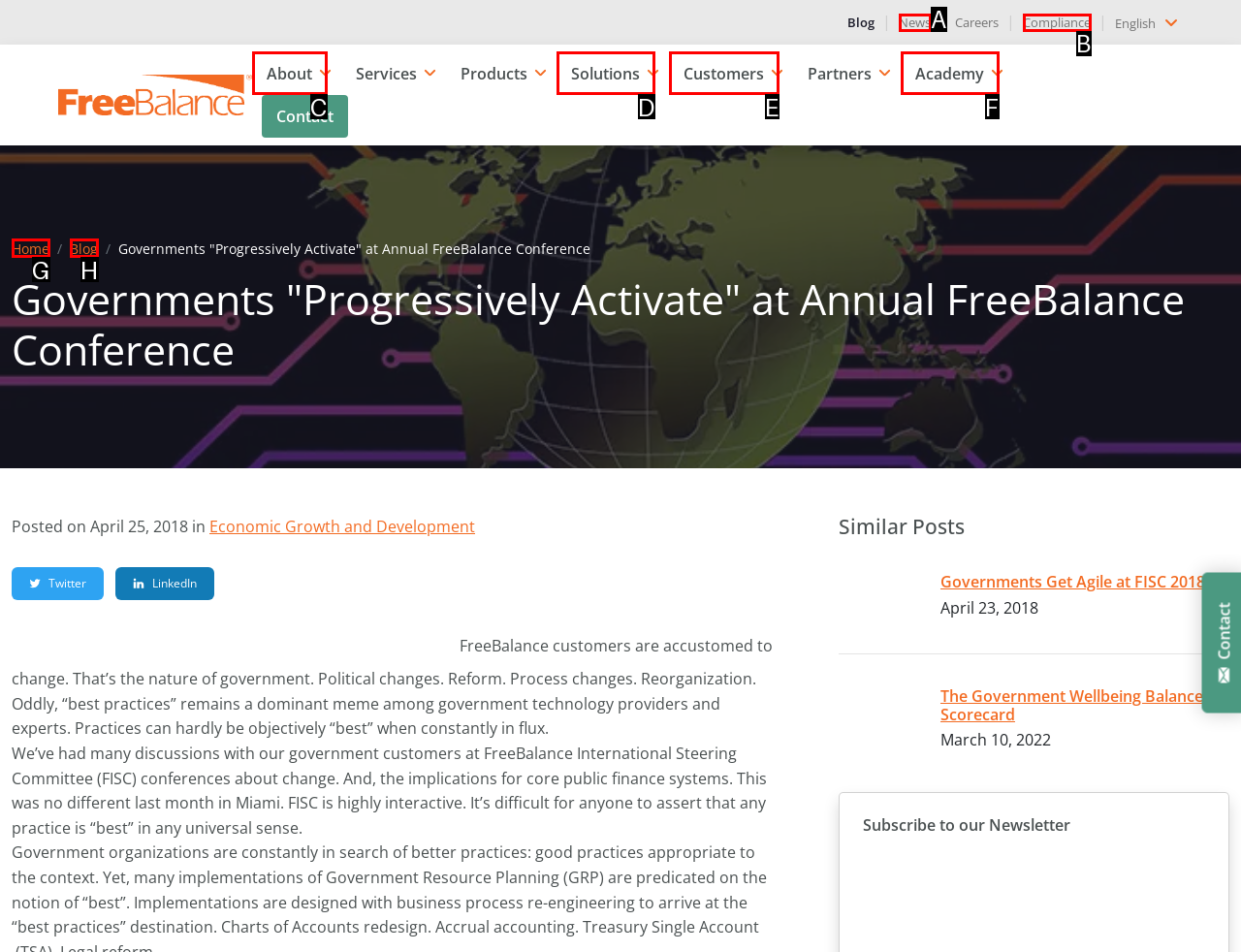Tell me which one HTML element best matches the description: Customers Answer with the option's letter from the given choices directly.

E